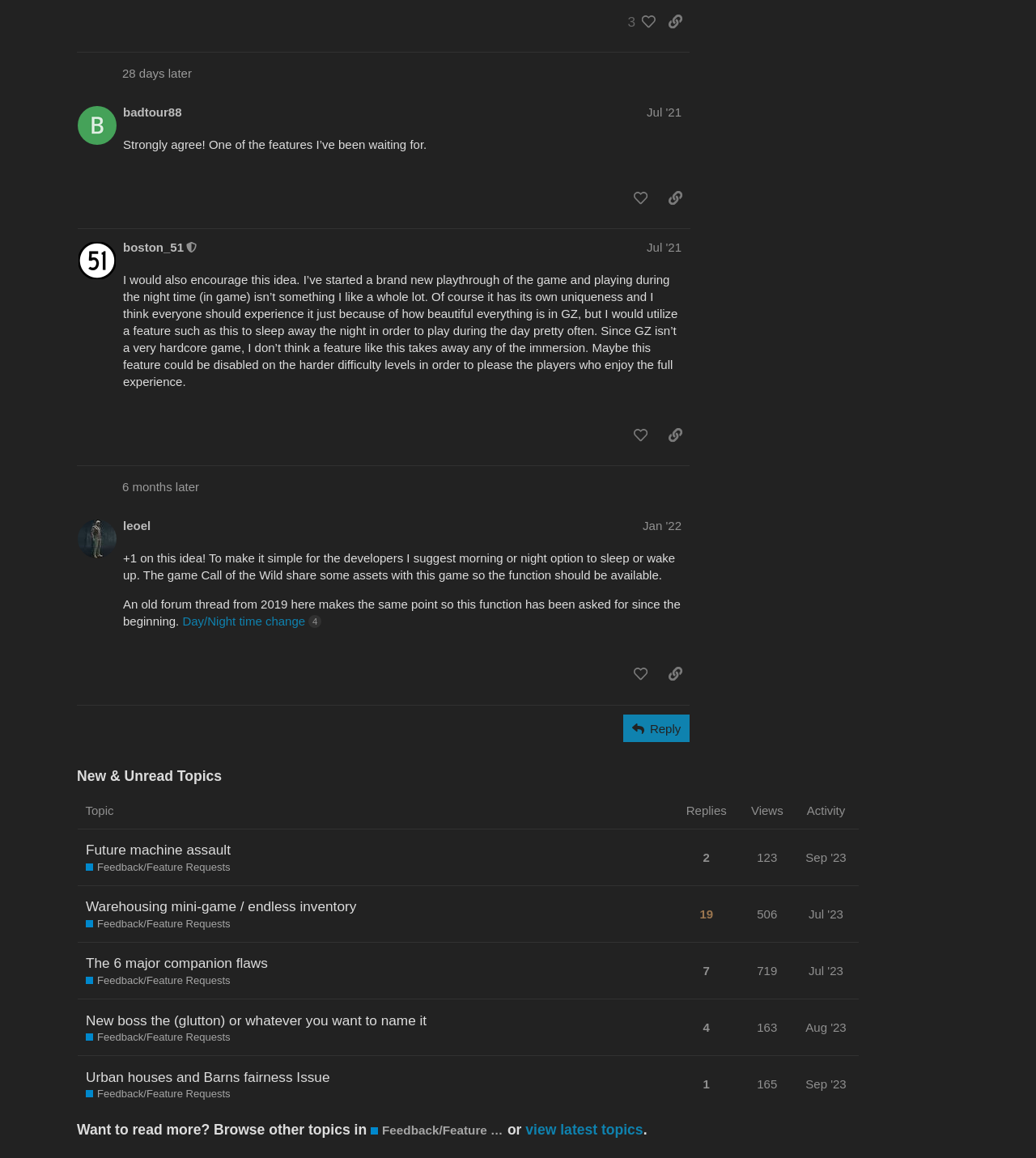Locate the bounding box coordinates of the element that should be clicked to fulfill the instruction: "share a link to this post".

[0.637, 0.159, 0.666, 0.183]